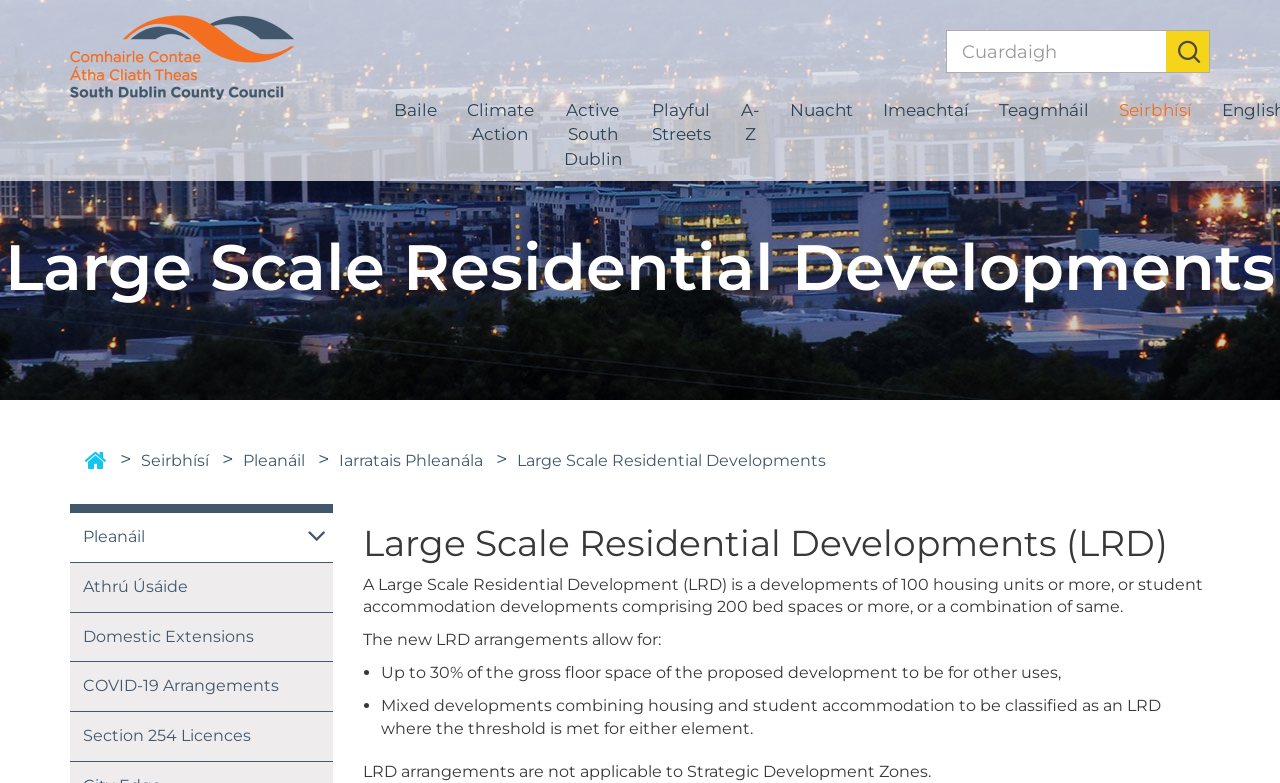Detail the webpage's structure and highlights in your description.

The webpage is about Large Scale Residential Developments (LRD) provided by SDCC. At the top, there is a banner with a site logo on the left and a search bar on the right. Below the banner, there is a main navigation menu with links to various sections, including Baile, Climate Action, Active South Dublin, and more.

Below the navigation menu, there is a large planning banner image that spans the entire width of the page. Above the image, there is a heading that reads "Large Scale Residential Developments" in a large font size.

To the right of the image, there is a section with a heading "Large Scale Residential Developments (LRD)" and a brief description of what LRD is. Below this section, there is a list of bullet points explaining the new LRD arrangements, including the allowance of up to 30% of the gross floor space for other uses and the classification of mixed developments combining housing and student accommodation as an LRD.

On the left side of the page, there are several links to related pages, including Pleanáil, Athrú Úsáide, Domestic Extensions, COVID-19 Arrangements, and Section 254 Licences. These links are arranged vertically and are positioned below the main navigation menu.

At the bottom of the page, there is a breadcrumbs navigation menu that shows the current page's location within the website's hierarchy.